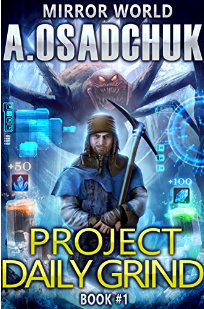Generate an elaborate description of what you see in the image.

The image features the cover of an audiobook titled "Project Daily Grind" by A. Osadchuk, which is part of the "Mirror World" series. The cover illustrates a protagonist equipped with a weapon, dressed in warm attire, and stands against a fantastical backdrop. Elements of digital interface graphics are integrated into the design, showcasing stats like "+50" and "+100," hinting at a video game-like theme. The title "PROJECT DAILY GRIND" is prominently displayed in bold yellow letters, with "BOOK #1" positioned beneath it, suggesting that this is the first installment in the series. The visually striking artwork promises an immersive journey into a vividly imagined world, appealing to fans of the LitRPG genre.